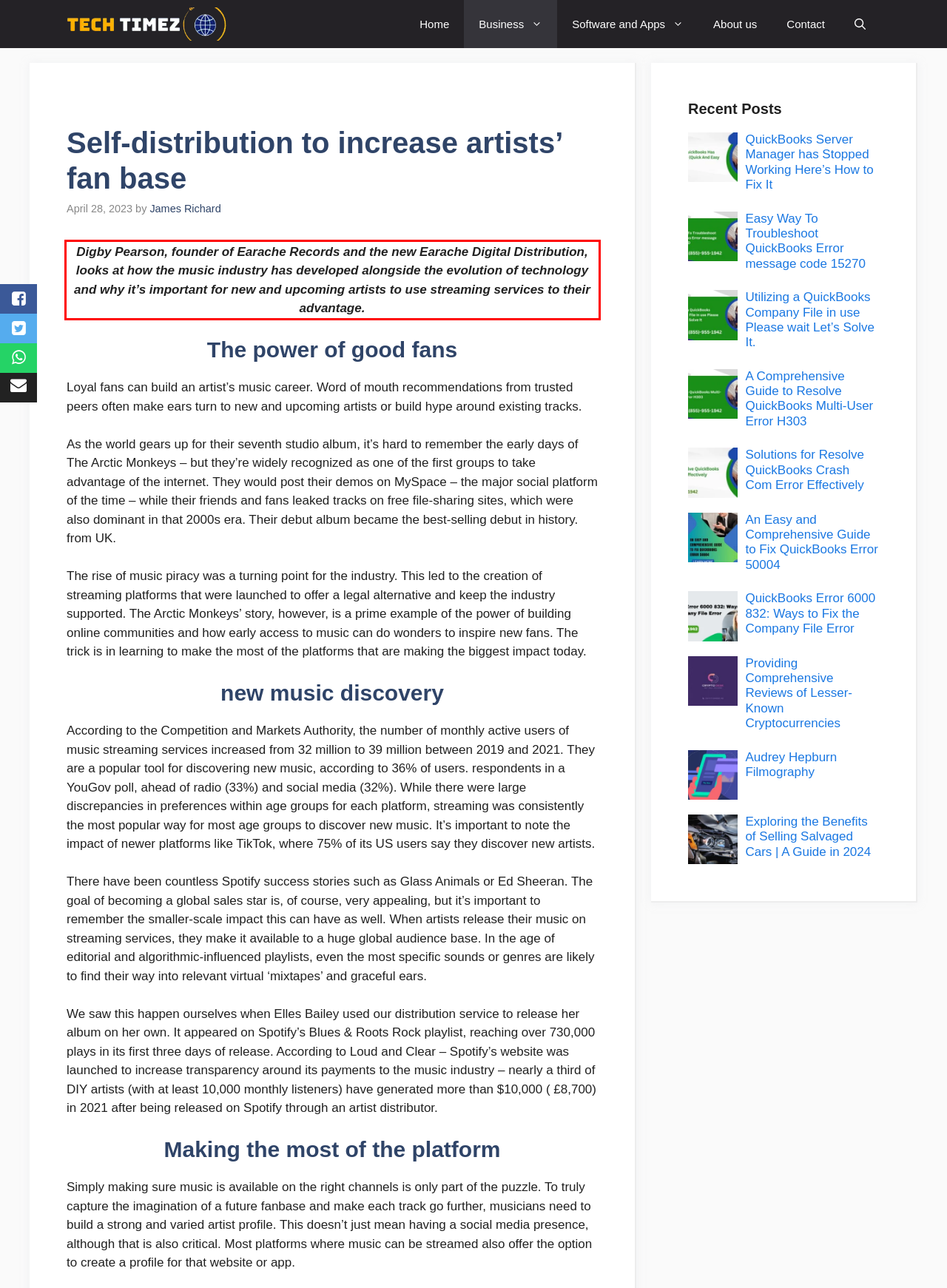You are given a webpage screenshot with a red bounding box around a UI element. Extract and generate the text inside this red bounding box.

Digby Pearson, founder of Earache Records and the new Earache Digital Distribution, looks at how the music industry has developed alongside the evolution of technology and why it’s important for new and upcoming artists to use streaming services to their advantage.